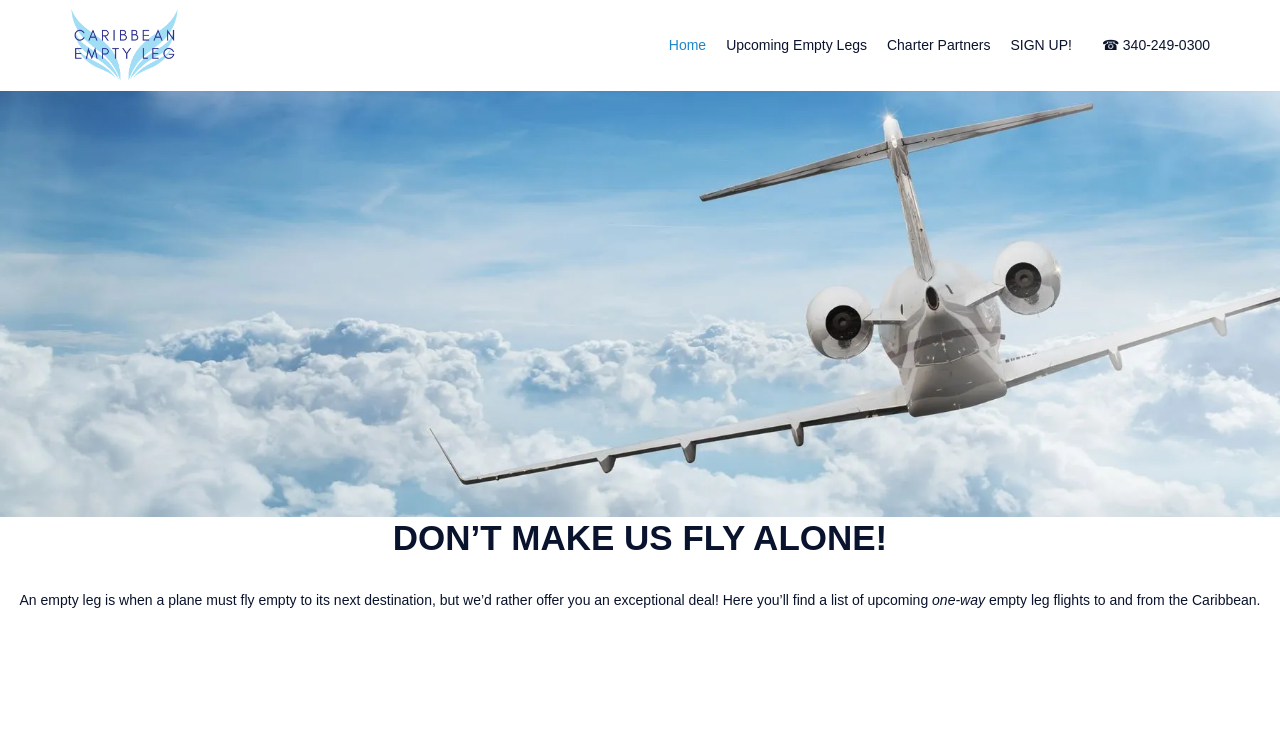Based on the element description Skip to content, identify the bounding box of the UI element in the given webpage screenshot. The coordinates should be in the format (top-left x, top-left y, bottom-right x, bottom-right y) and must be between 0 and 1.

[0.0, 0.043, 0.023, 0.071]